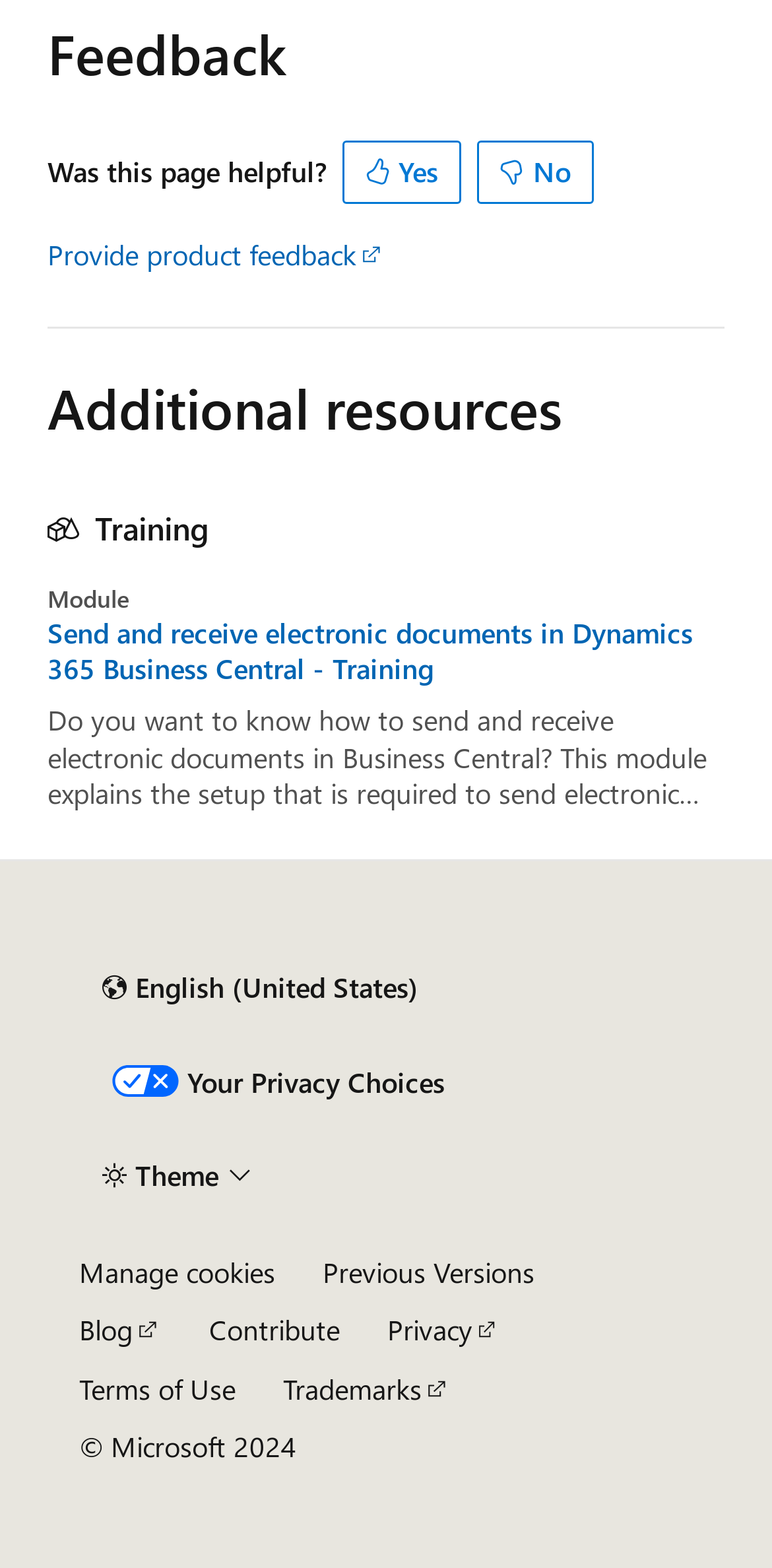What is the copyright year of the webpage?
Please give a detailed and elaborate explanation in response to the question.

The copyright year of the webpage is 2024, as indicated by the text '© Microsoft 2024' at the bottom of the page.